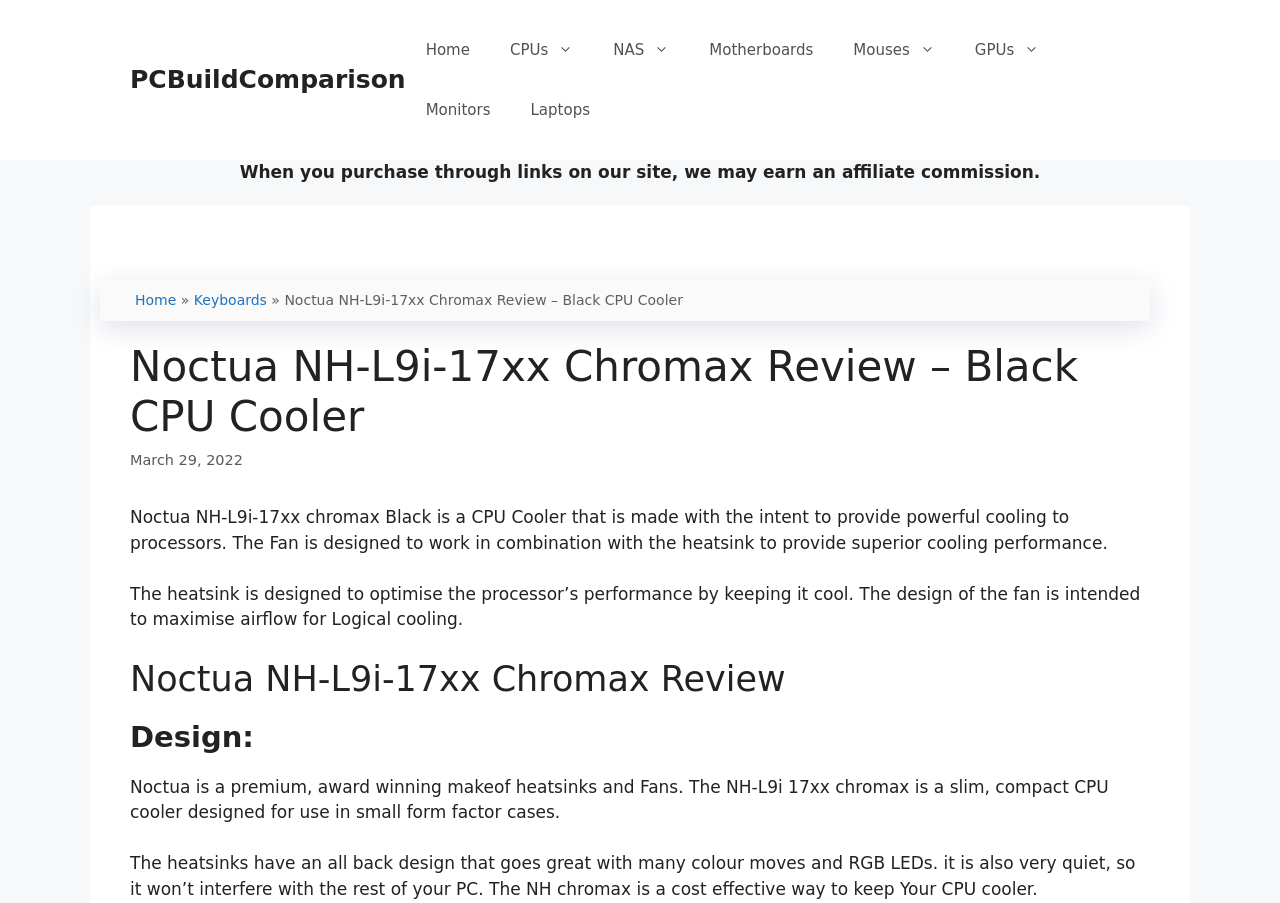Locate the headline of the webpage and generate its content.

Noctua NH-L9i-17xx Chromax Review – Black CPU Cooler